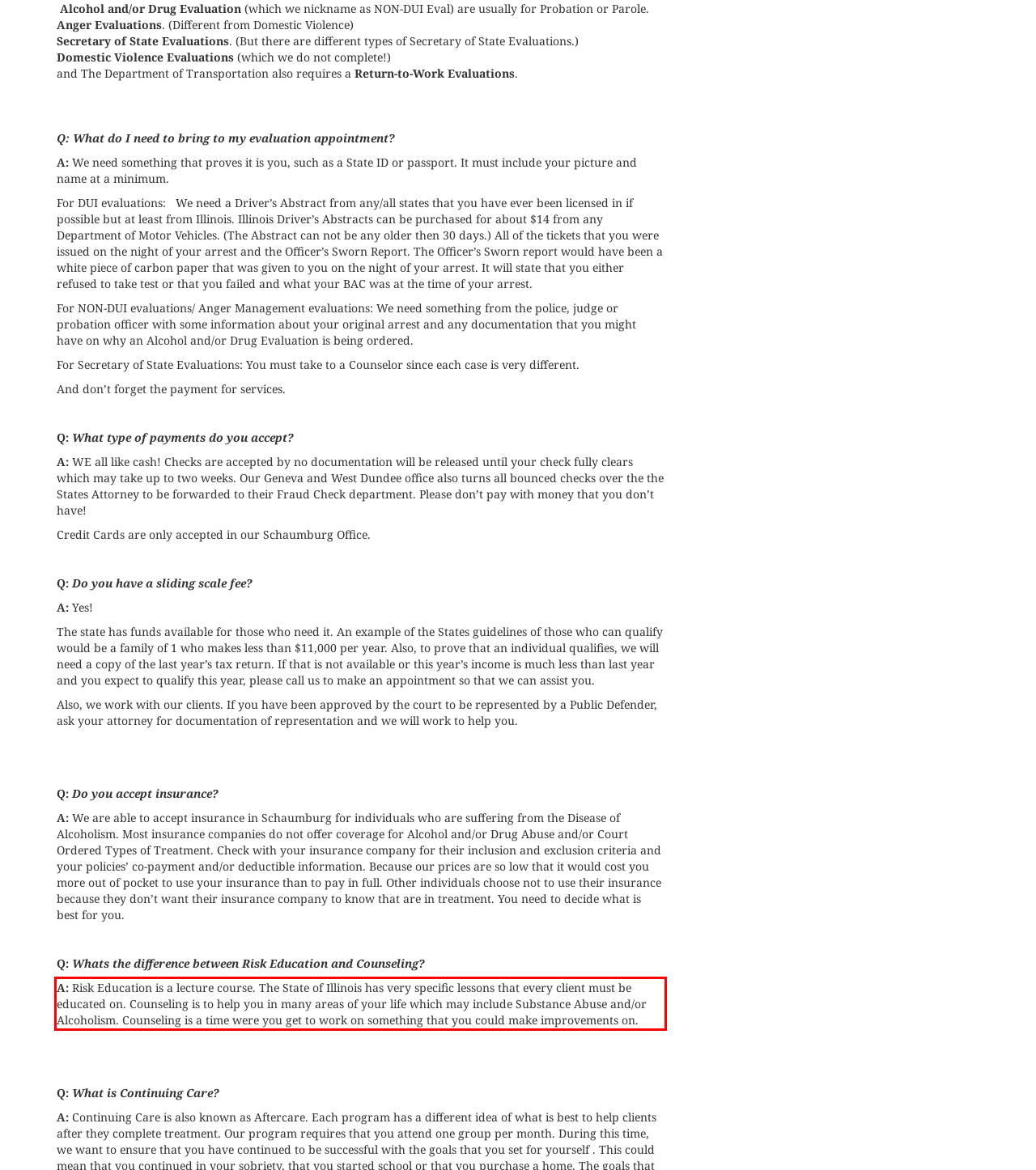Inspect the webpage screenshot that has a red bounding box and use OCR technology to read and display the text inside the red bounding box.

A: Risk Education is a lecture course. The State of Illinois has very specific lessons that every client must be educated on. Counseling is to help you in many areas of your life which may include Substance Abuse and/or Alcoholism. Counseling is a time were you get to work on something that you could make improvements on.